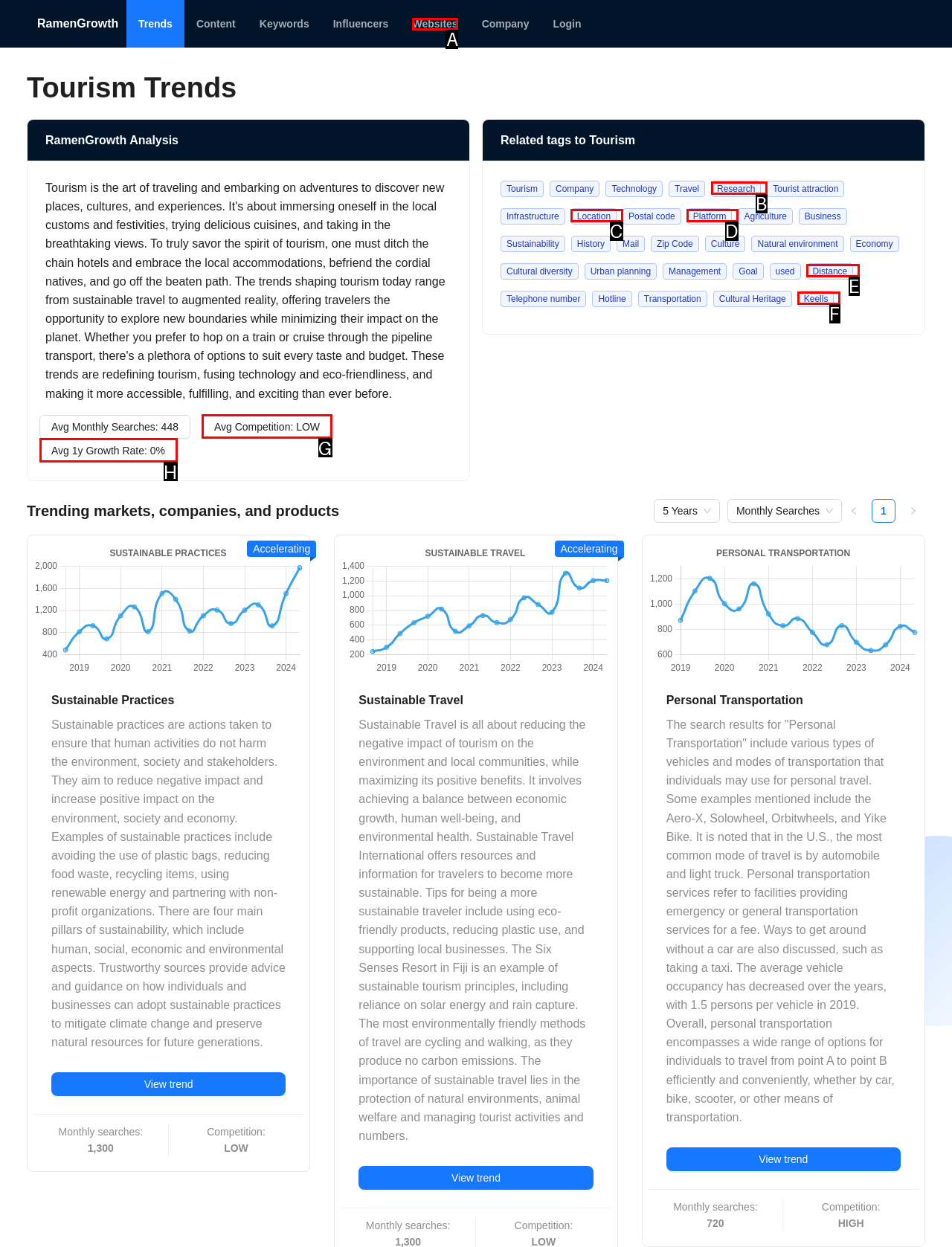Determine which option matches the element description: Steroids
Reply with the letter of the appropriate option from the options provided.

None